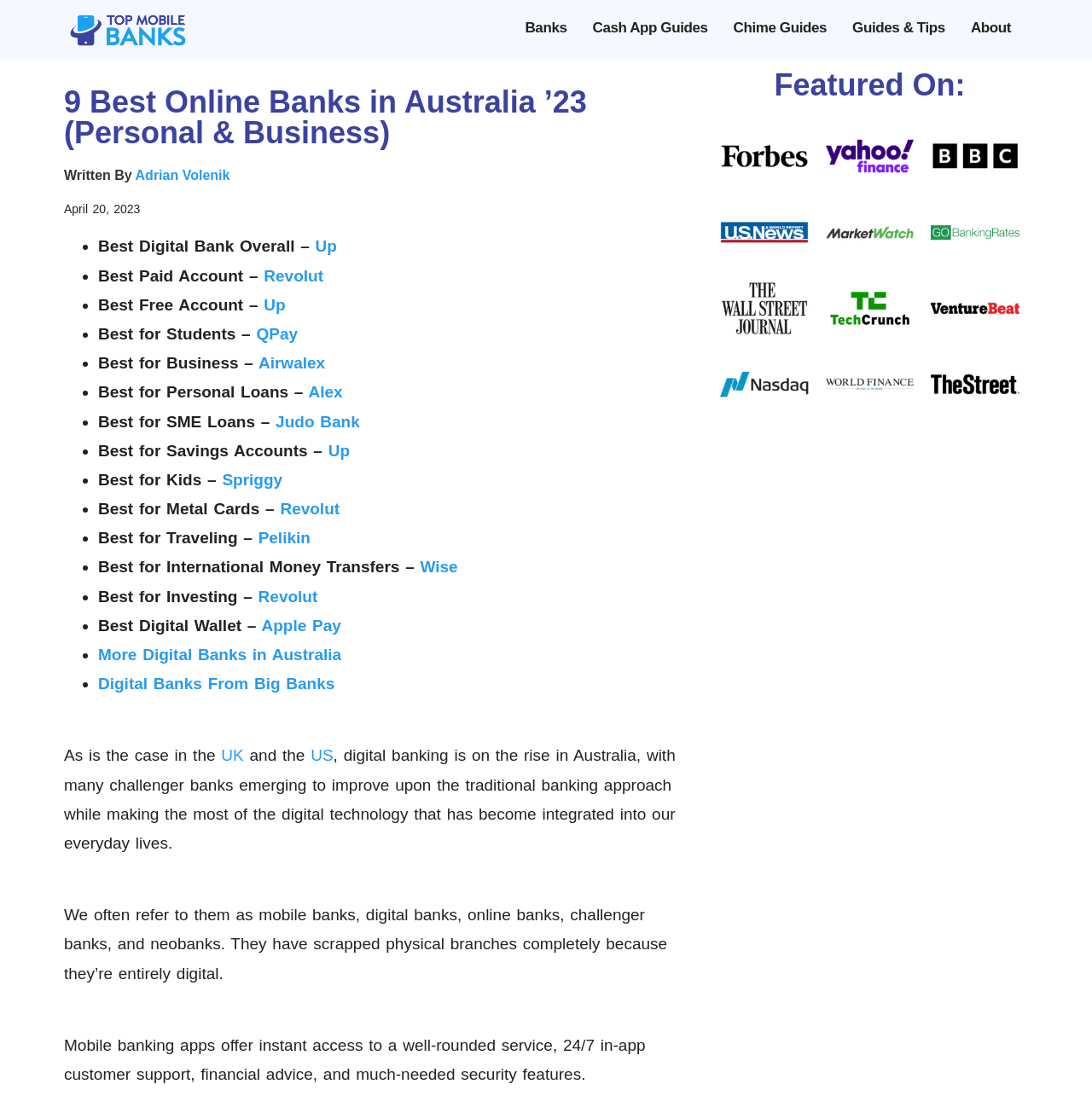Please identify the bounding box coordinates of the element's region that should be clicked to execute the following instruction: "Click on the 'More Digital Banks in Australia' link". The bounding box coordinates must be four float numbers between 0 and 1, i.e., [left, top, right, bottom].

[0.09, 0.577, 0.313, 0.593]